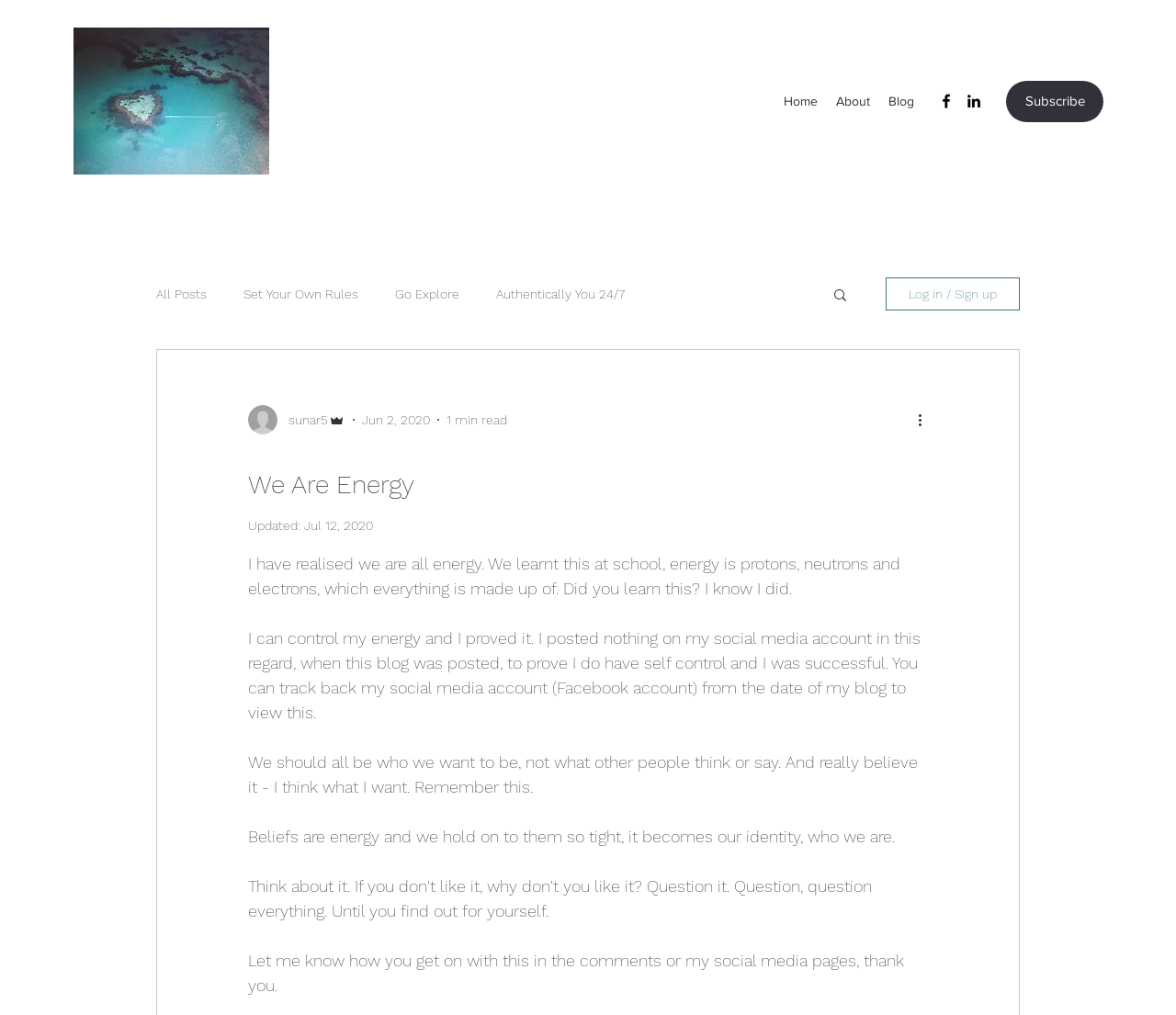What is the author's advice?
Can you provide a detailed and comprehensive answer to the question?

The author's advice can be found in the StaticText element with the text 'We should all be who we want to be, not what other people think or say. And really believe it - I think what I want. Remember this.' located in the main content area of the webpage.